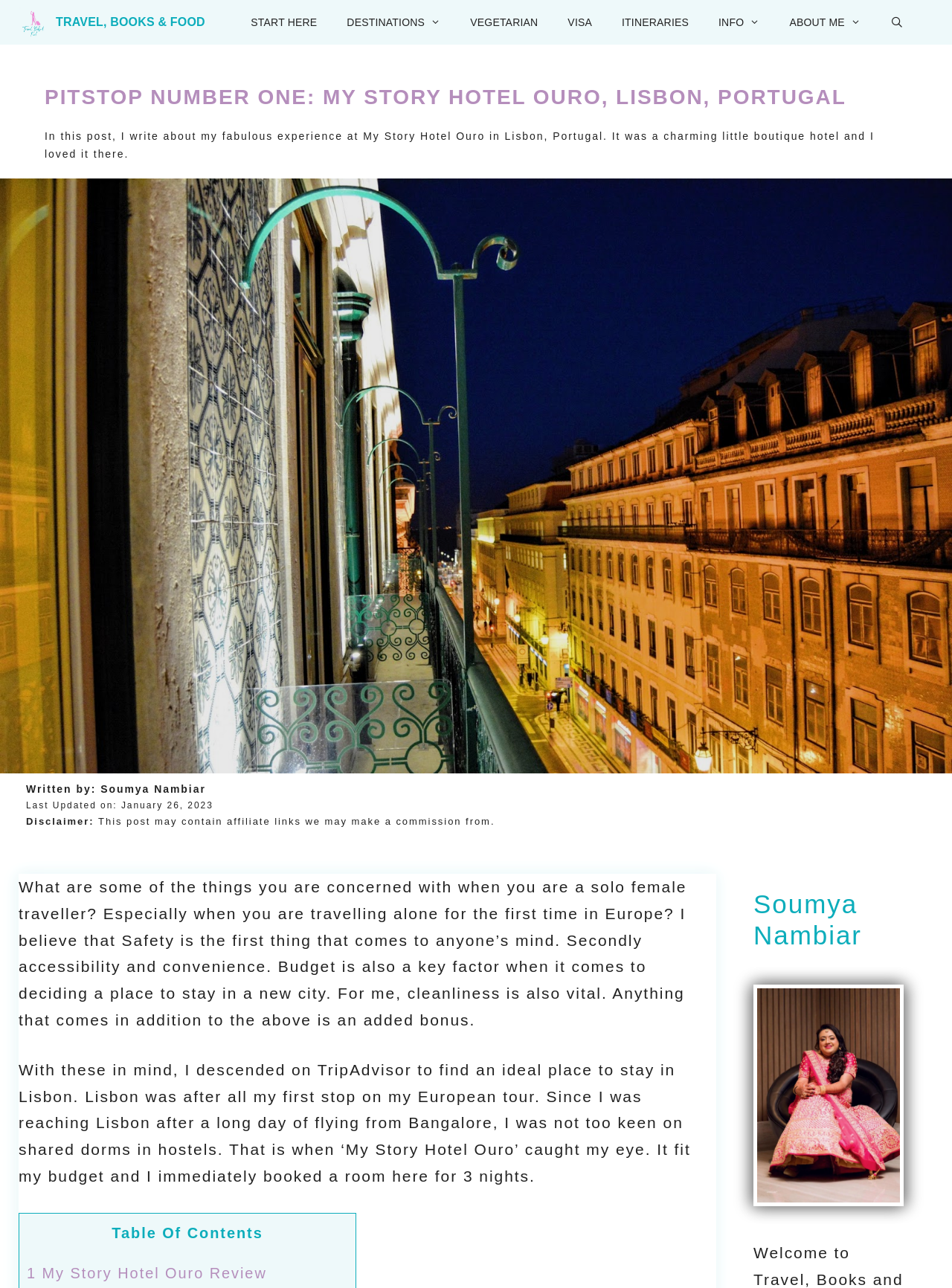Please find the bounding box coordinates of the element that you should click to achieve the following instruction: "Click on 'DESTINATIONS'". The coordinates should be presented as four float numbers between 0 and 1: [left, top, right, bottom].

[0.349, 0.0, 0.478, 0.035]